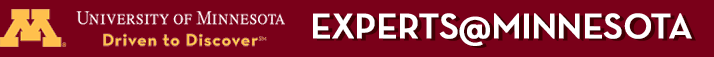What is the slogan of Experts@Minnesota?
Based on the visual details in the image, please answer the question thoroughly.

The logo of Experts@Minnesota is accompanied by the slogan 'Driven to Discover', which emphasizes the university's focus on fostering expertise and collaboration among its faculty and researchers.